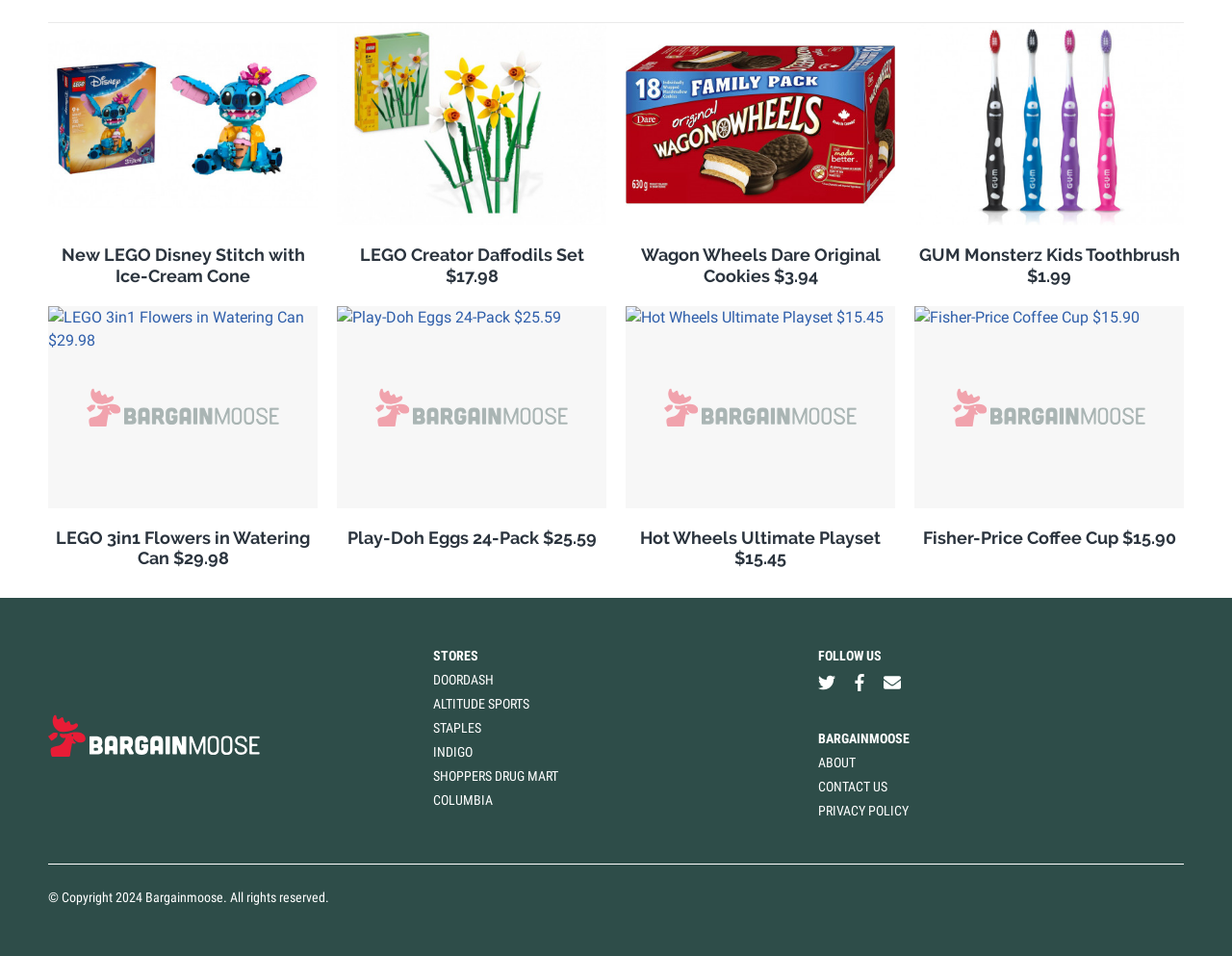Select the bounding box coordinates of the element I need to click to carry out the following instruction: "Click on Filed Under:".

None